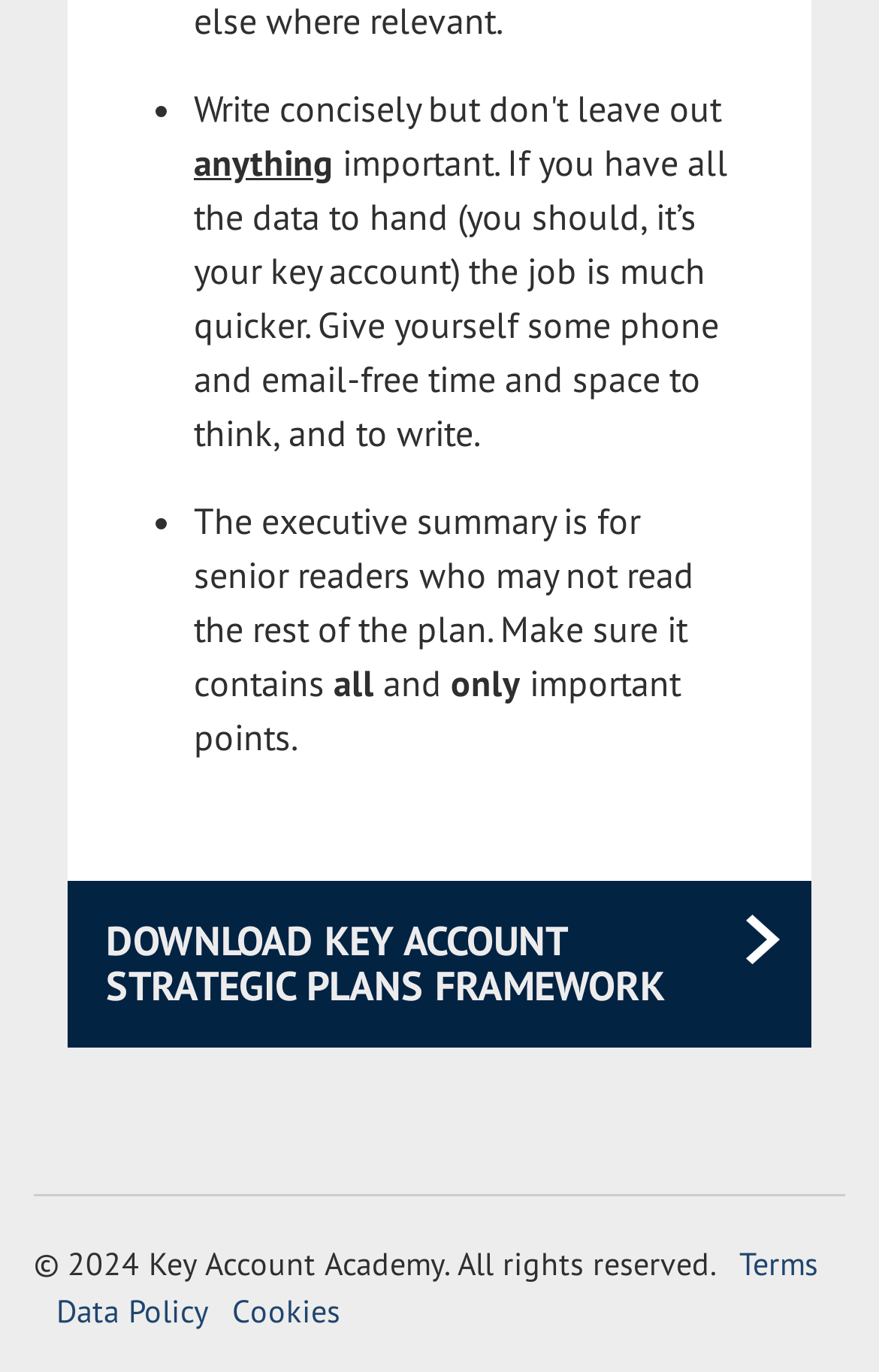What can be downloaded from this webpage?
Using the information presented in the image, please offer a detailed response to the question.

There is a link on the webpage that allows users to download the Key Account Strategic Plans Framework, which is a resource for creating strategic plans.